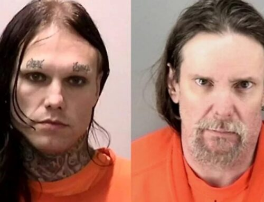Provide a comprehensive description of the image.

The image features two mugshots side by side, both of individuals wearing orange prison jumpsuits. On the left, the first individual has long, dark hair and facial tattoos, indicating a distinctive appearance. On the right, the second individual has shorter, greying hair and a more rugged look. The contrasting styles and age differences between the two suggest varied backgrounds or circumstances. This image is likely associated with a news article detailing their recent criminal convictions, including serious charges tied to a violent incident, specifically torture and murder, as mentioned in an associated headline.